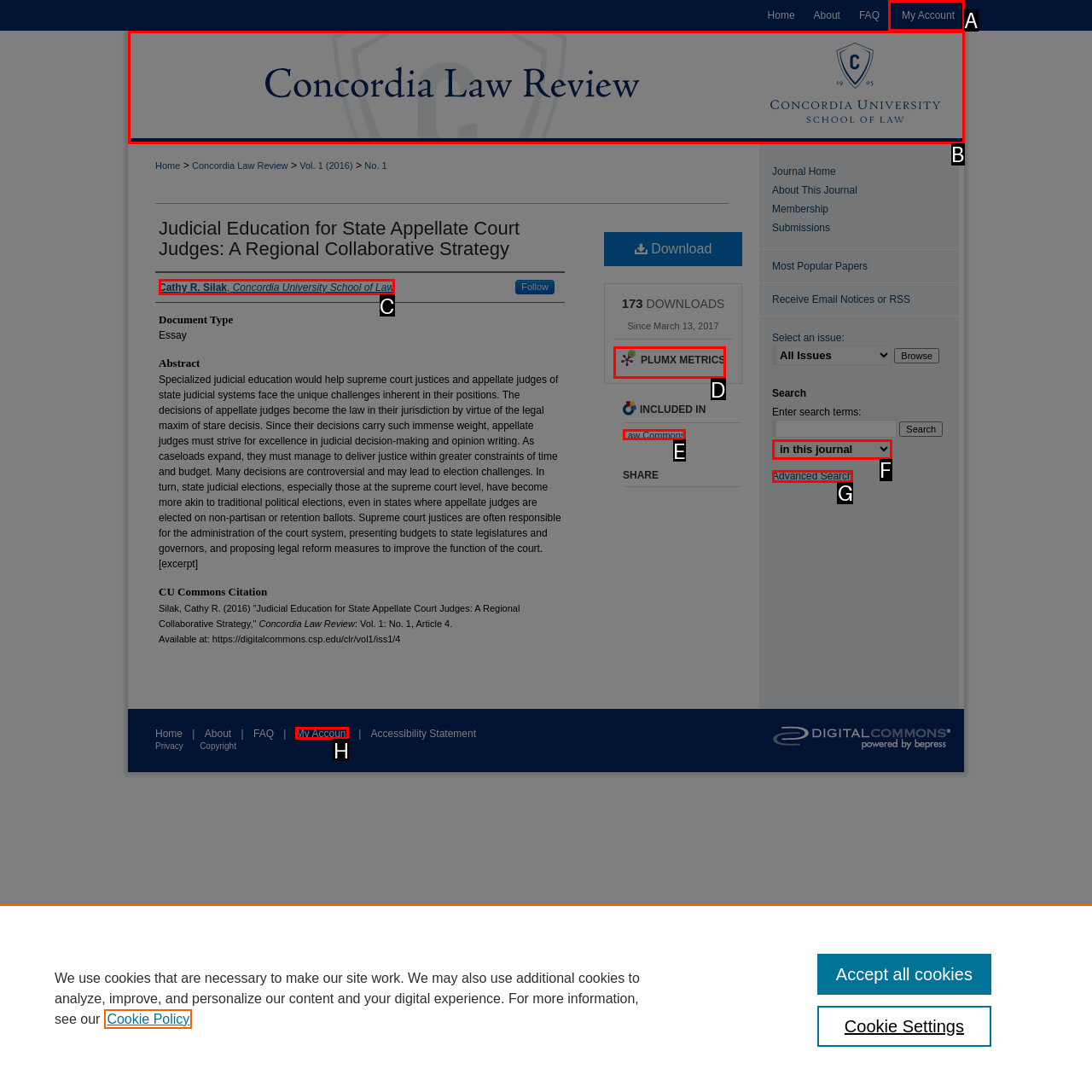Select the HTML element that matches the description: My Account. Provide the letter of the chosen option as your answer.

H